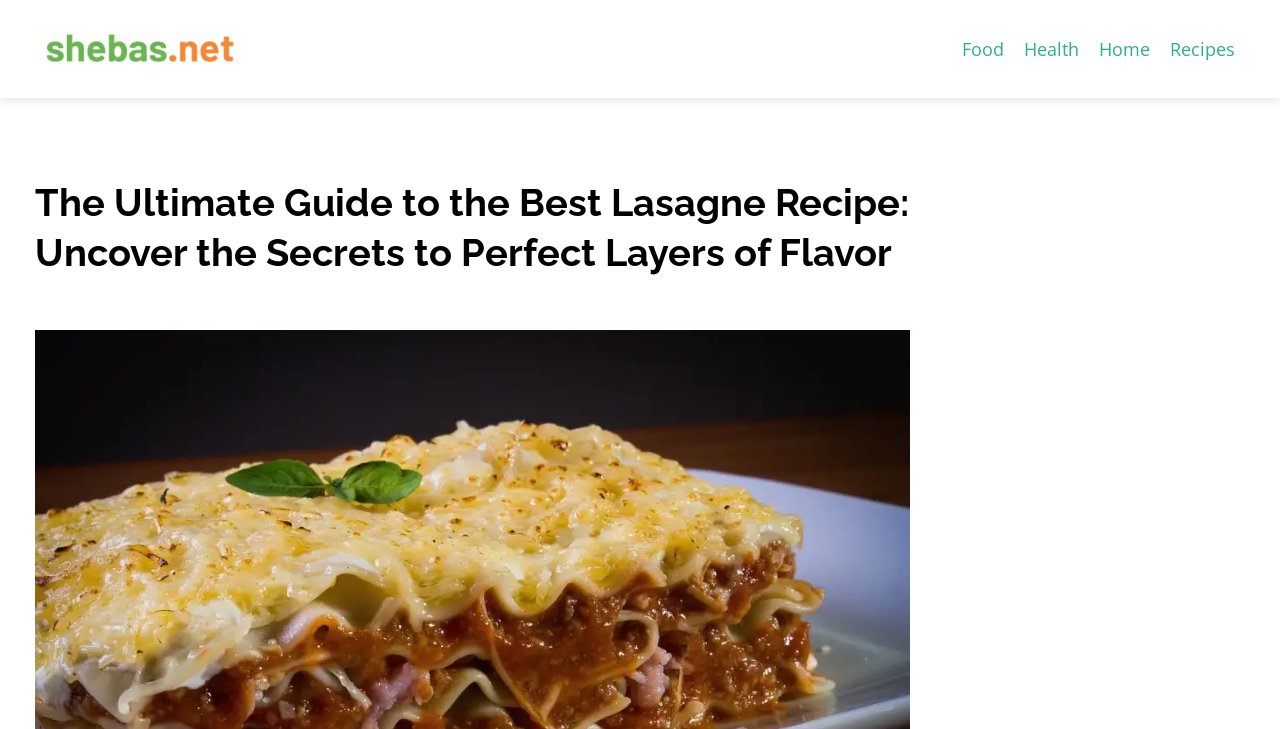Is there an image on the webpage?
Observe the image and answer the question with a one-word or short phrase response.

Yes